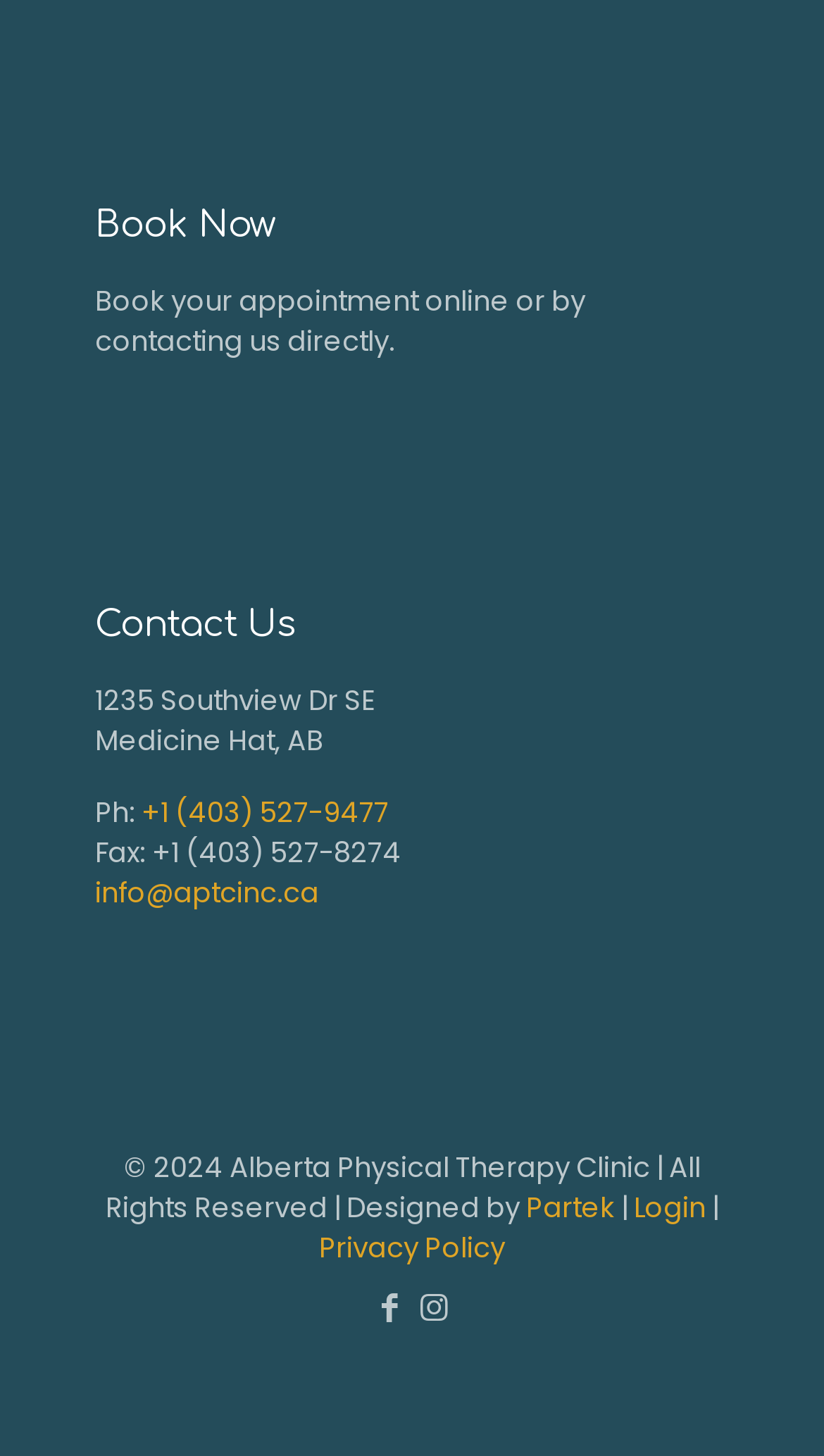Identify the bounding box coordinates of the clickable region to carry out the given instruction: "Contact us by phone".

[0.172, 0.544, 0.472, 0.572]